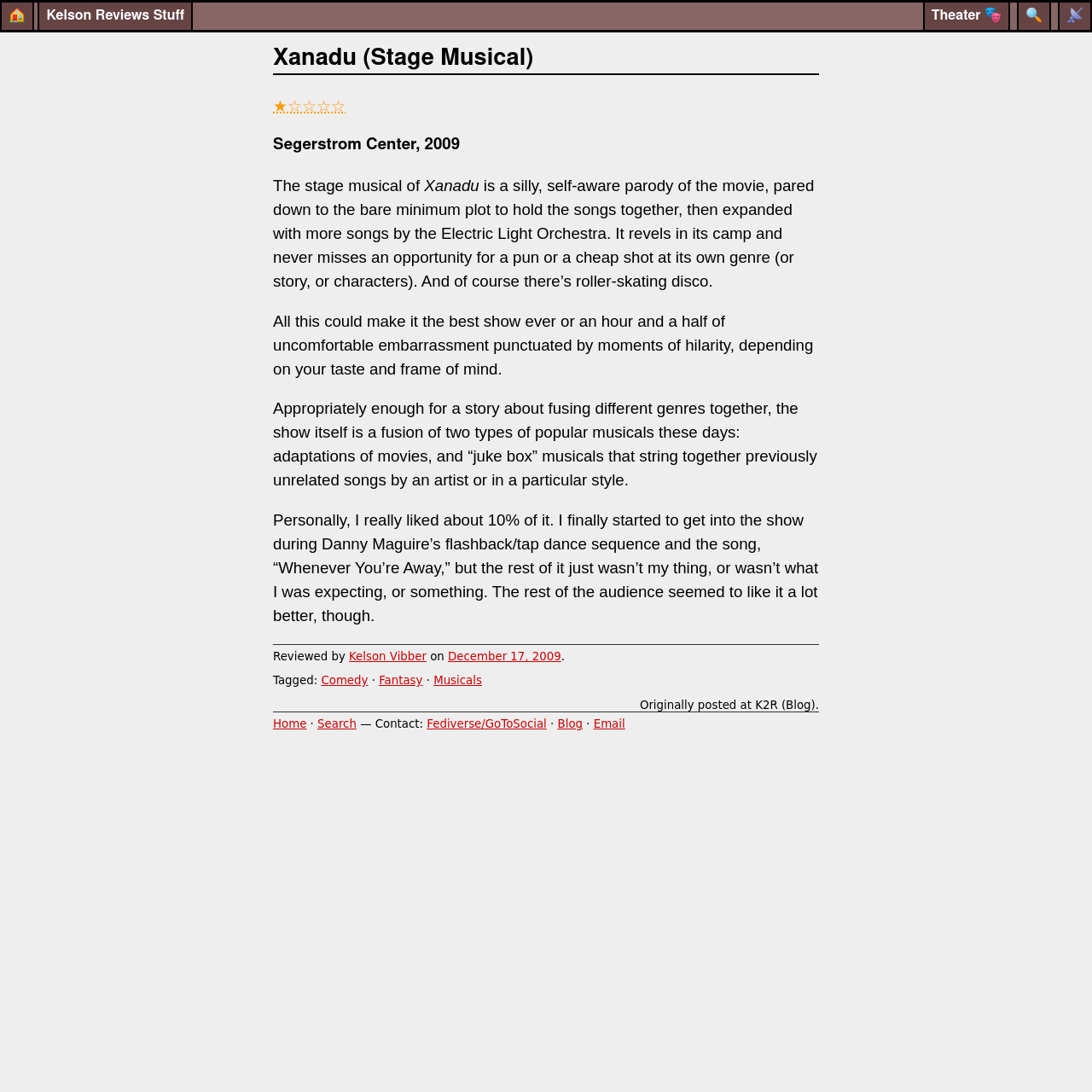Please find the bounding box coordinates (top-left x, top-left y, bottom-right x, bottom-right y) in the screenshot for the UI element described as follows: Kelson Reviews Stuff

[0.035, 0.002, 0.177, 0.027]